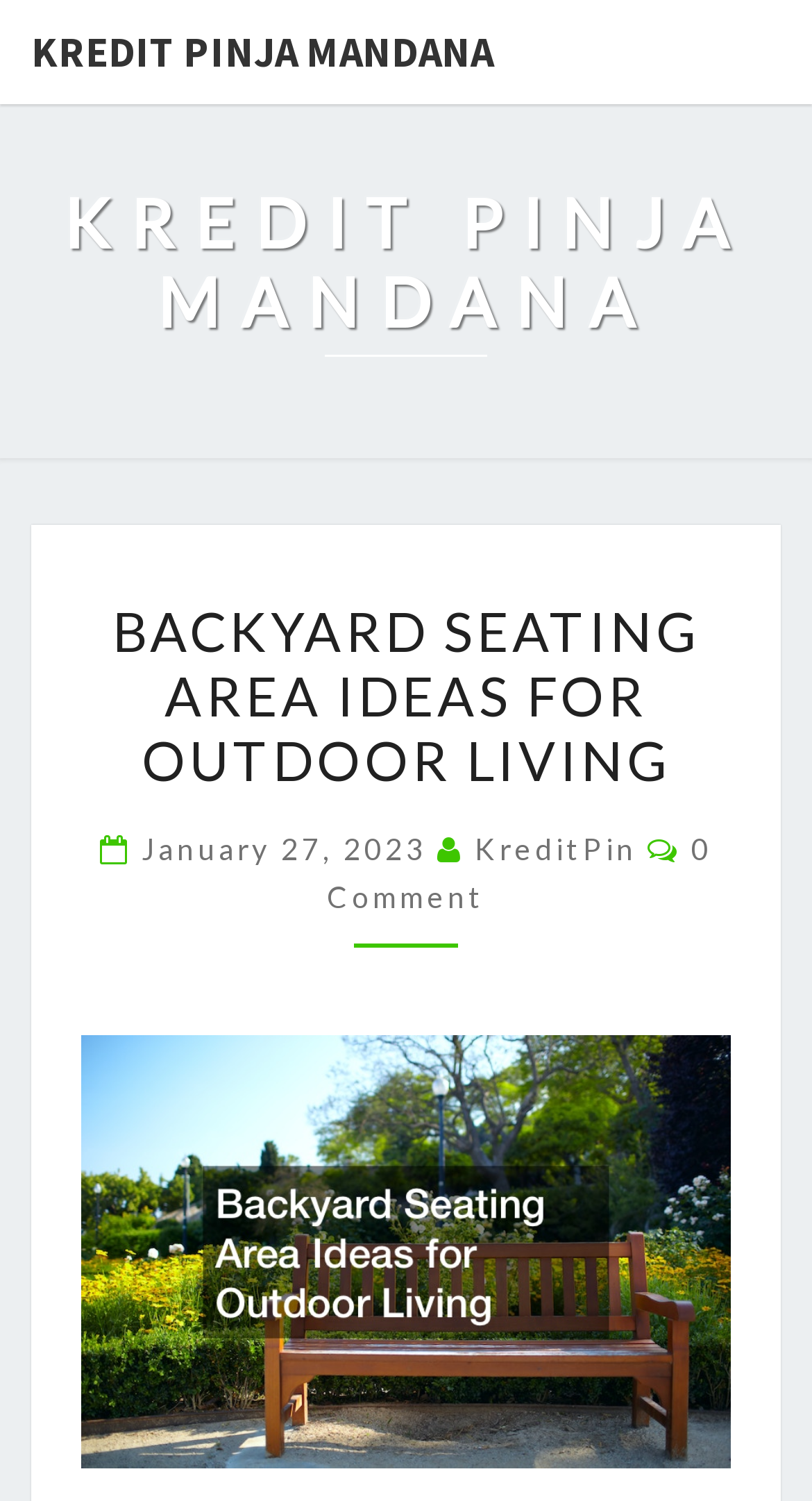Describe all significant elements and features of the webpage.

The webpage is about "Backyard Seating Area Ideas for Outdoor Living" and appears to be a blog post or article. At the top, there are two links with the same text "KREDIT PINJA MANDANA", one of which is a heading. Below these links, there is a header section that spans almost the entire width of the page. Within this header, there is a static text "BACKYARD SEATING AREA IDEAS FOR OUTDOOR LIVING" and a heading with the same text. 

To the right of the header section, there is a smaller section containing a heading with the date "January 27, 2023", the author "KreditPin", and a comment count "0 Comment". The date and author are links, while the comment count is not. 

Below the header section, there is a large image that takes up most of the width of the page. The image is not described, but it likely relates to the topic of backyard seating area ideas. 

There is no mention of fake grass or antimicrobial properties on the webpage, despite being present in the meta description. The meta description may be a summary of a specific section or topic within the webpage, but it is not immediately apparent from the accessibility tree.